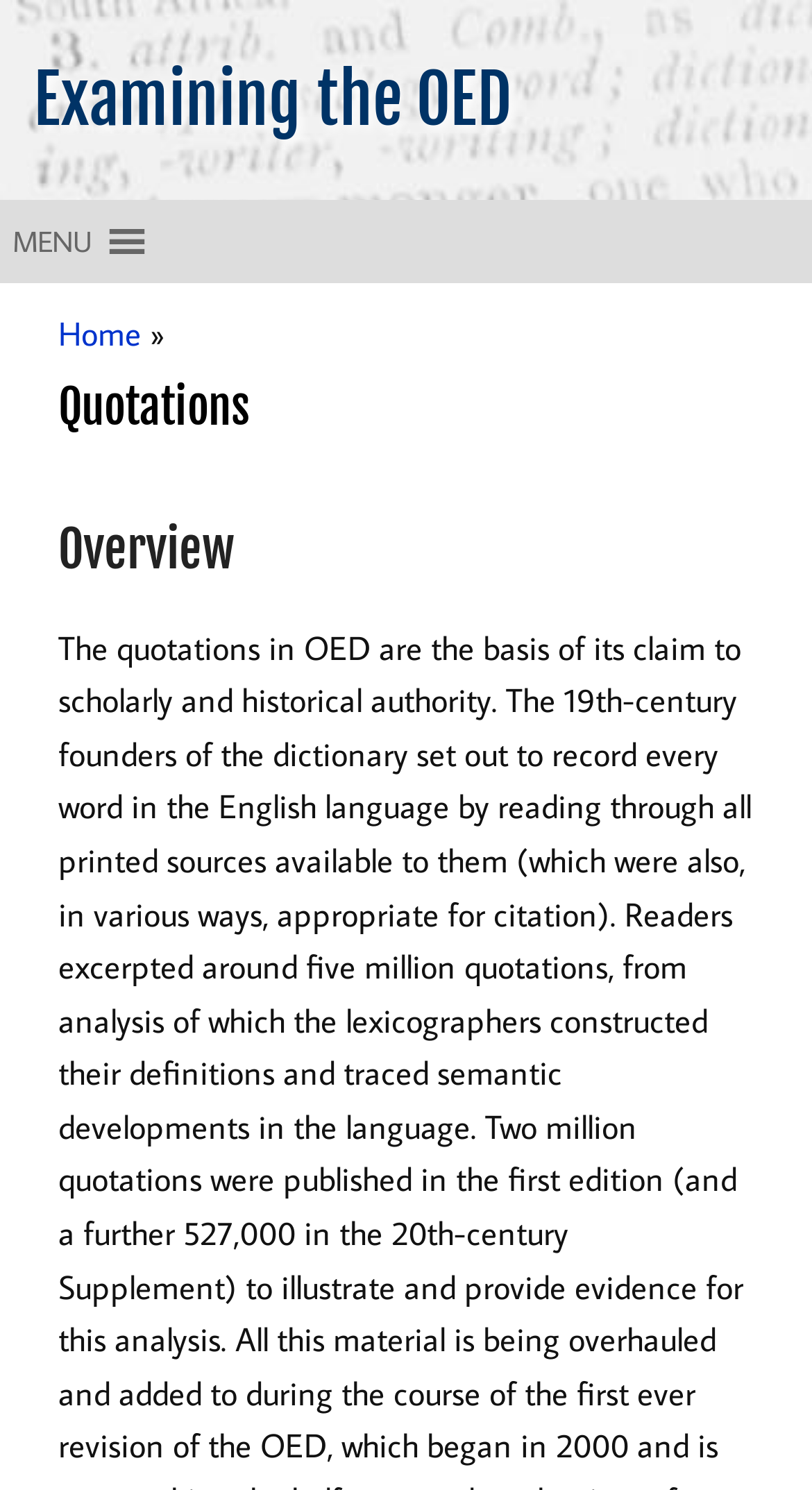What is the main topic of the webpage?
Identify the answer in the screenshot and reply with a single word or phrase.

Quotations